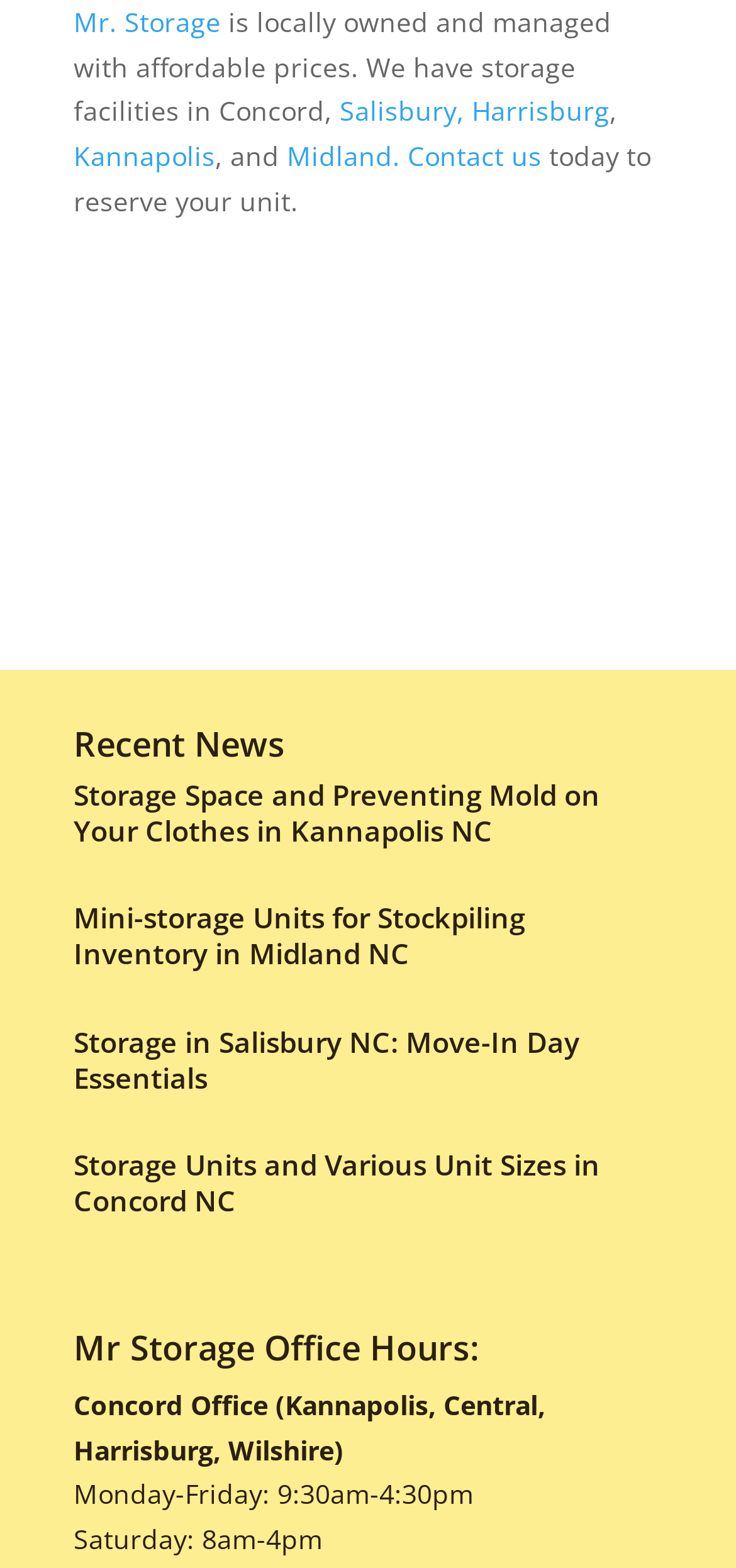From the webpage screenshot, identify the region described by Mr. Storage. Provide the bounding box coordinates as (top-left x, top-left y, bottom-right x, bottom-right y), with each value being a floating point number between 0 and 1.

[0.1, 0.002, 0.3, 0.025]